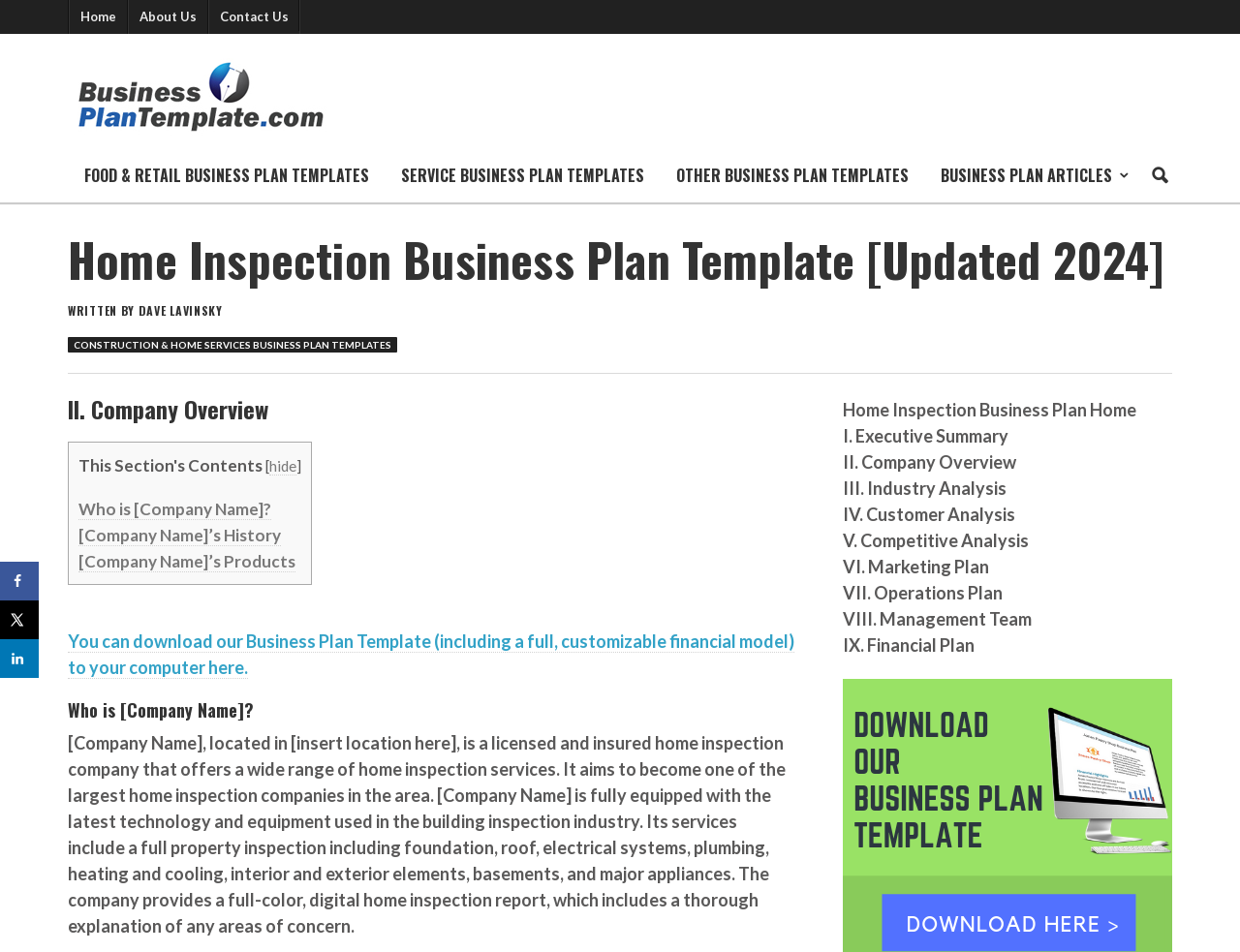What is the name of the company?
Using the screenshot, give a one-word or short phrase answer.

[Company Name]